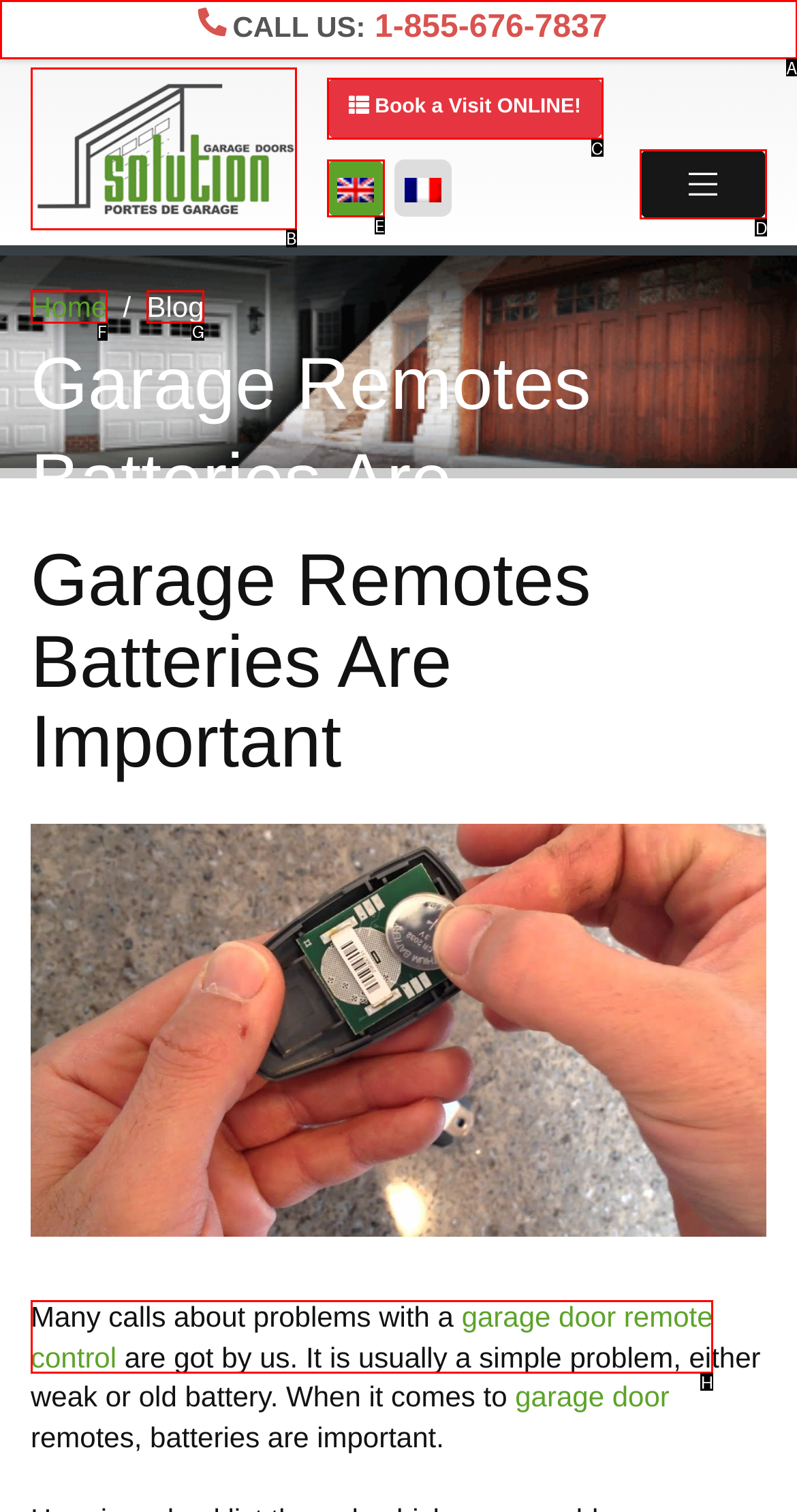Tell me which letter I should select to achieve the following goal: Click the menu button
Answer with the corresponding letter from the provided options directly.

D